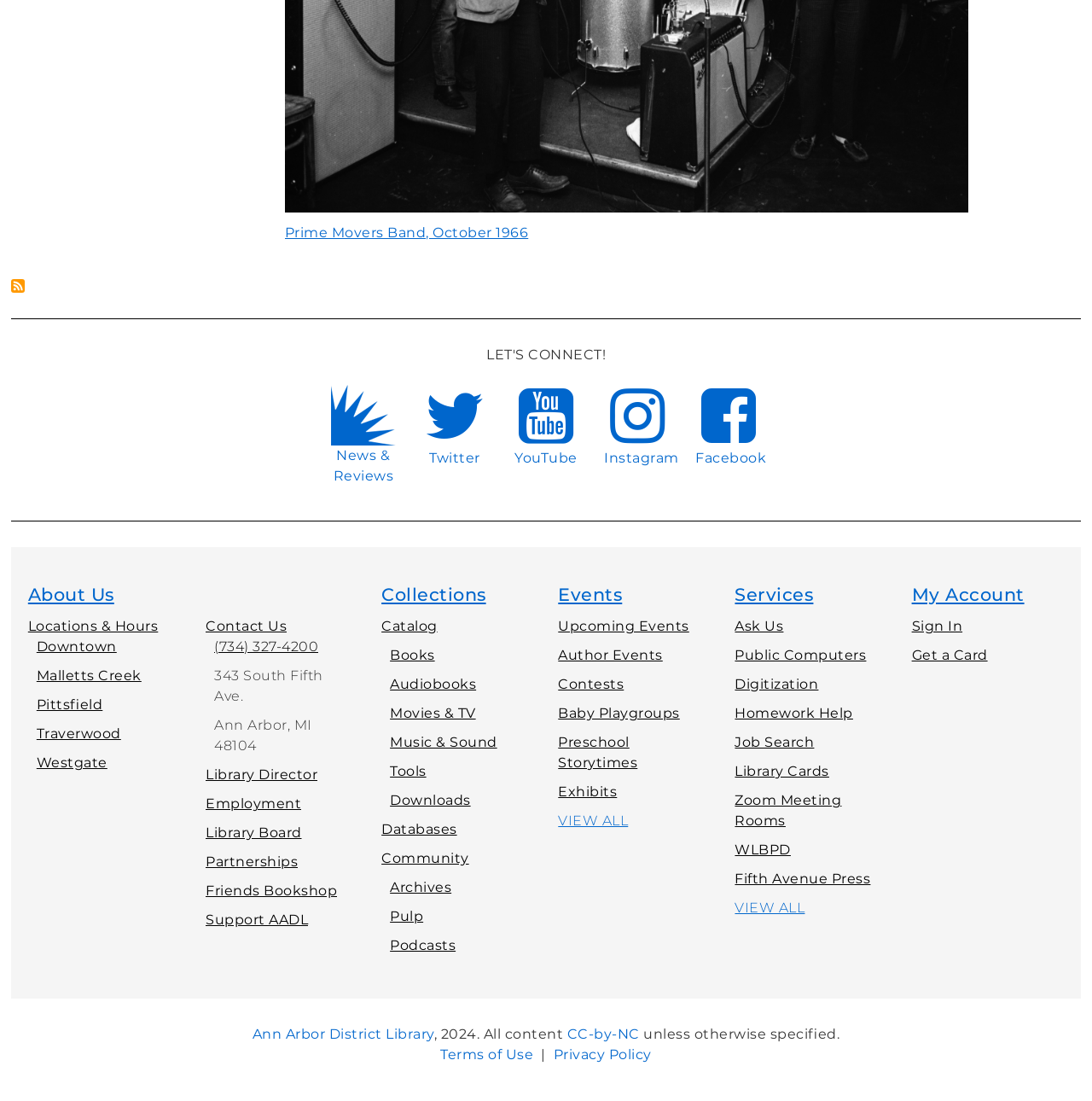Utilize the details in the image to give a detailed response to the question: What is the address of the library?

I found the address of the library by looking at the contact information section, which is 343 South Fifth Ave.